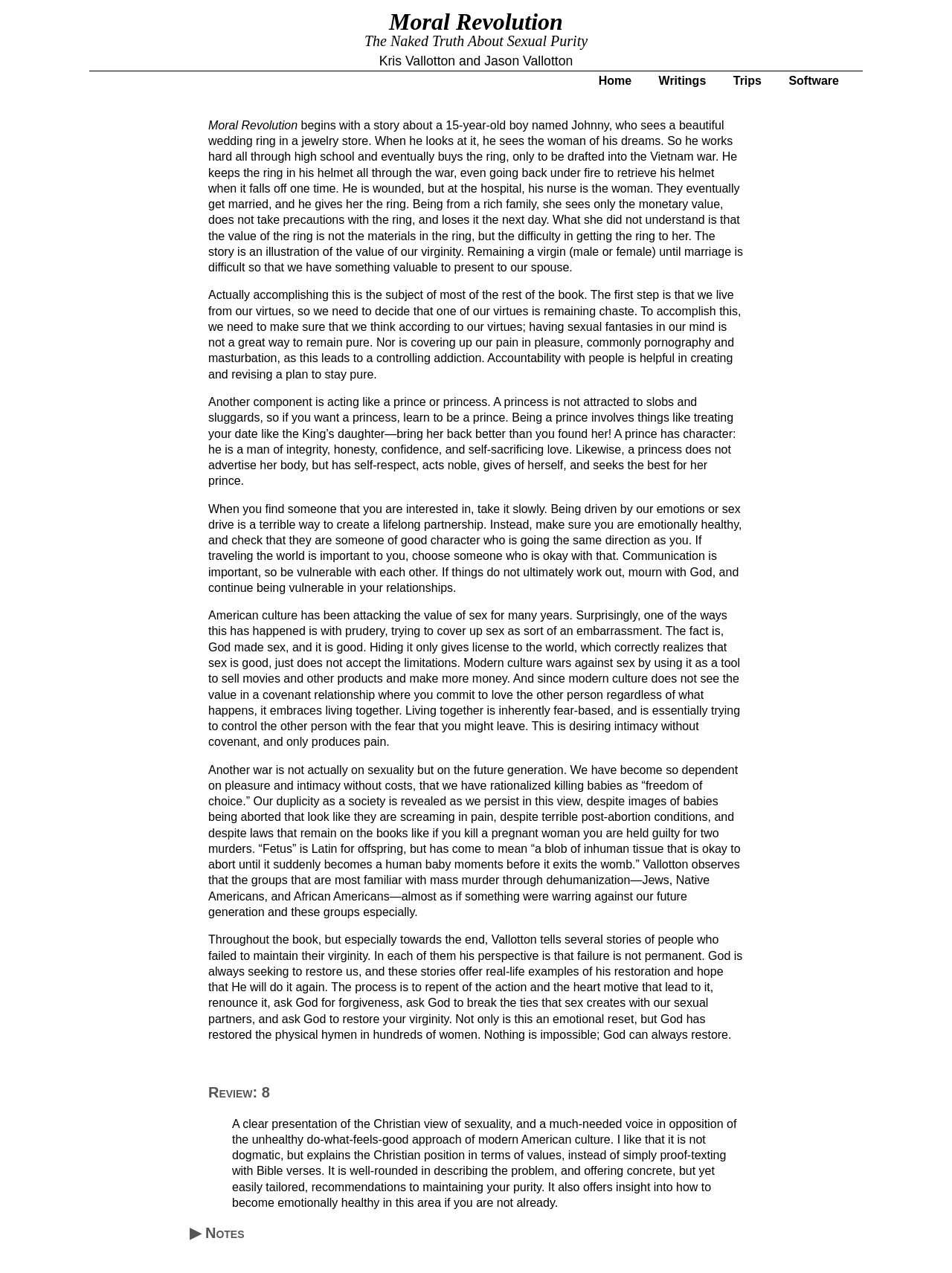What is the rating of the book?
Please answer the question as detailed as possible based on the image.

I found the rating by looking at the StaticText element with the text 'Review: 8' which is likely to be the reviewer's rating of the book.